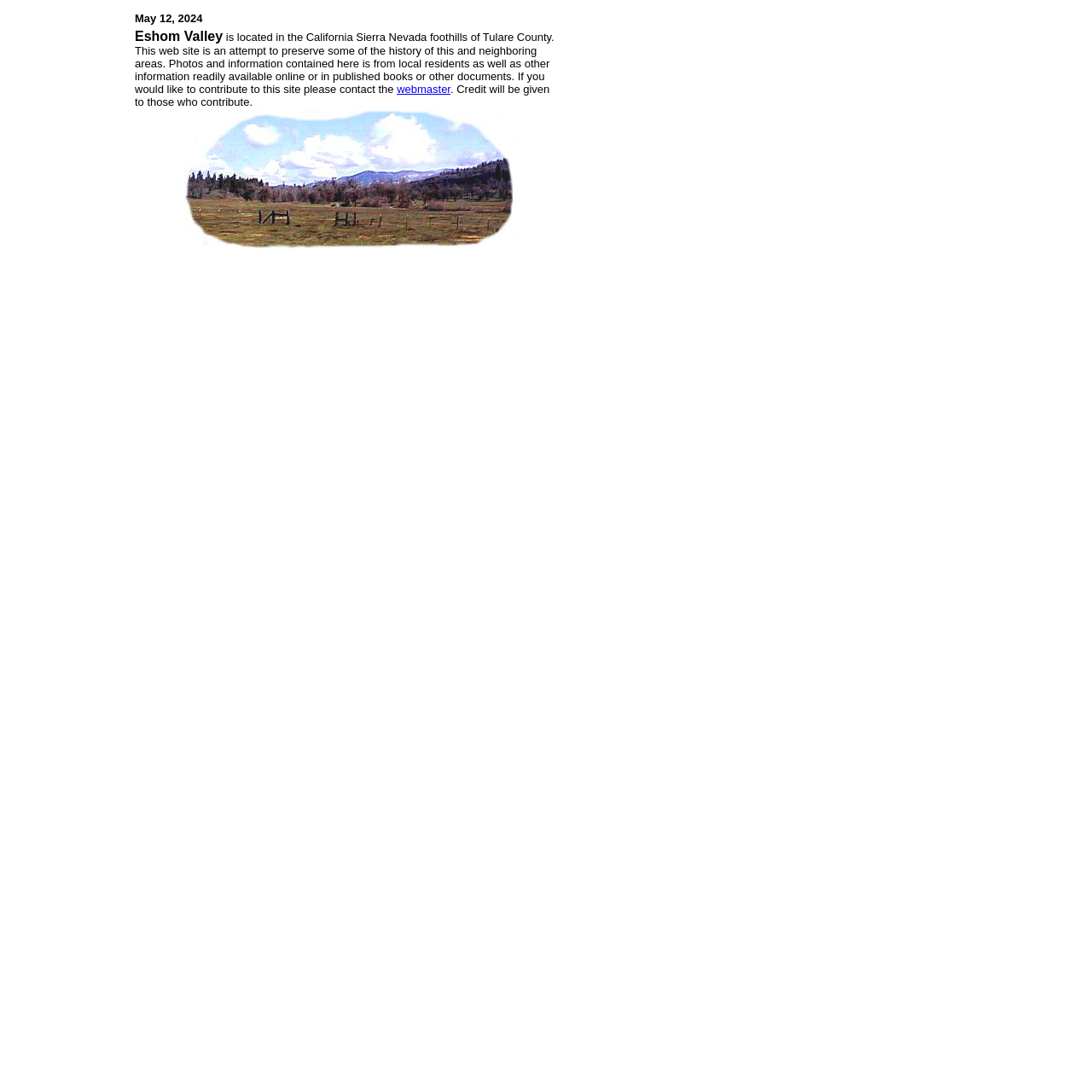What is the contact information for contributing to the site?
Please ensure your answer is as detailed and informative as possible.

The text in the LayoutTableCell element mentions 'If you would like to contribute to this site please contact the webmaster.' Therefore, the contact information for contributing to the site is to contact the webmaster.